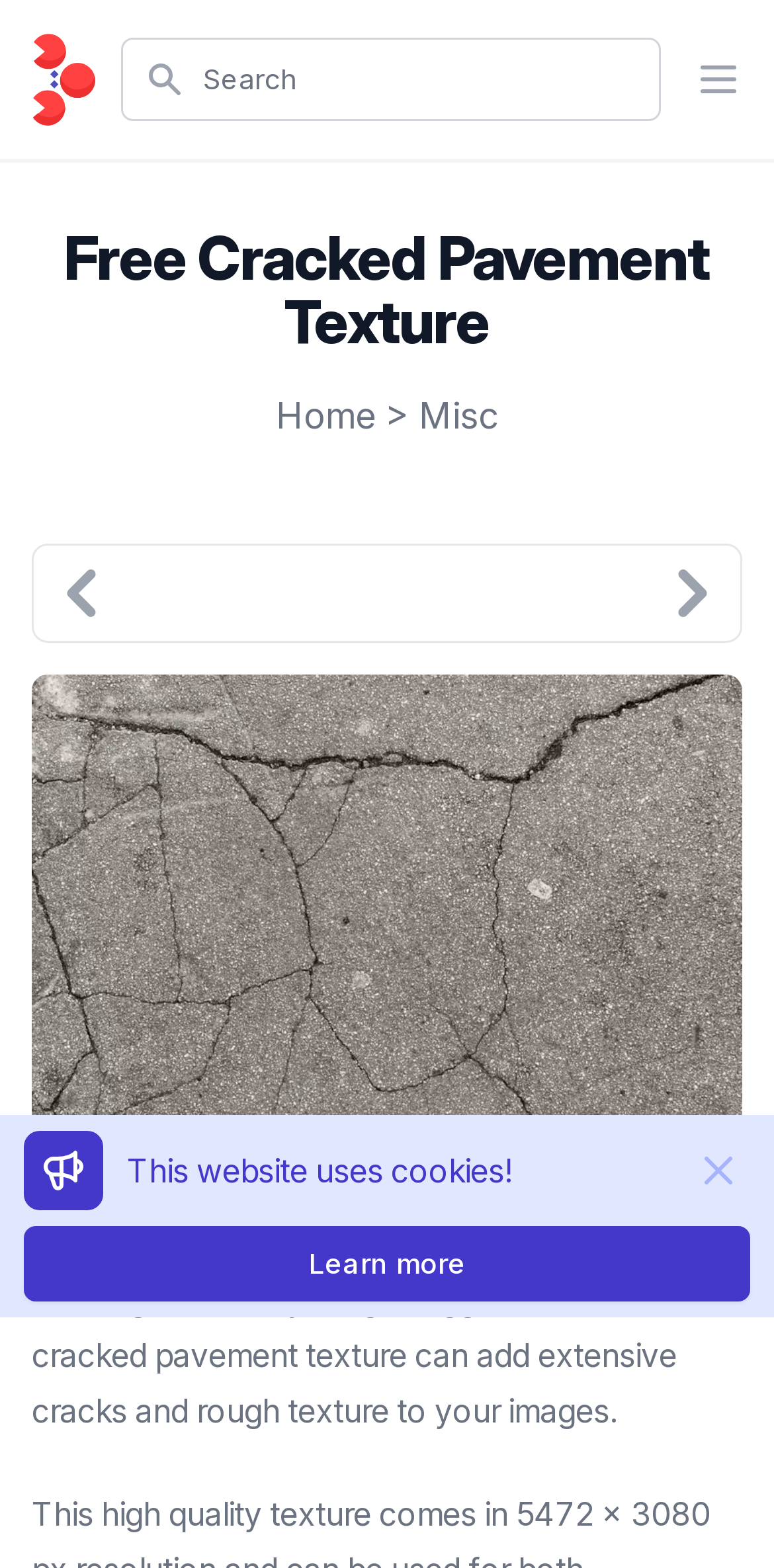Please provide the bounding box coordinates for the UI element as described: "Learn more". The coordinates must be four floats between 0 and 1, represented as [left, top, right, bottom].

[0.031, 0.782, 0.969, 0.83]